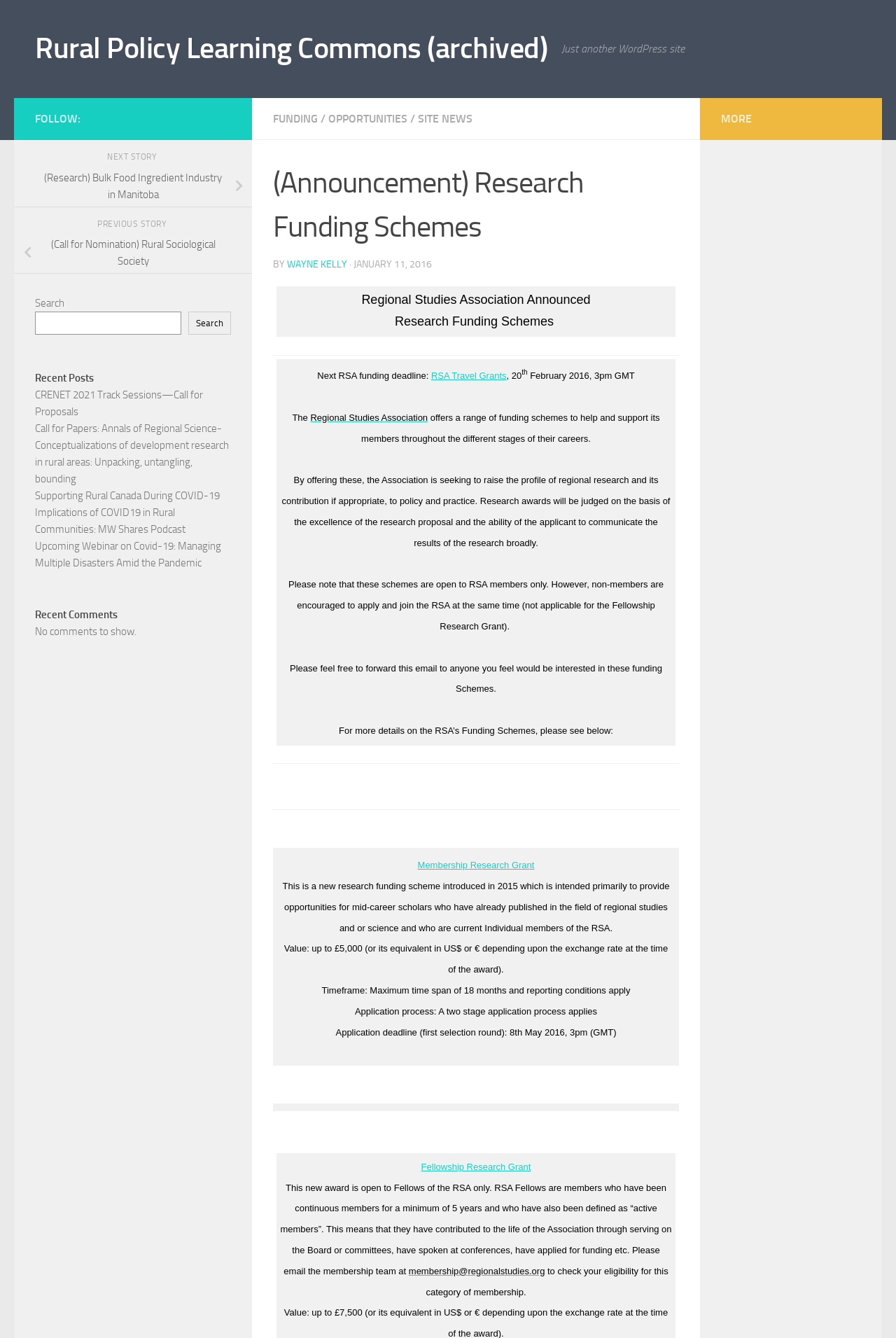Determine the bounding box coordinates of the region I should click to achieve the following instruction: "Click on 'CRENET 2021 Track Sessions—Call for Proposals'". Ensure the bounding box coordinates are four float numbers between 0 and 1, i.e., [left, top, right, bottom].

[0.039, 0.291, 0.227, 0.312]